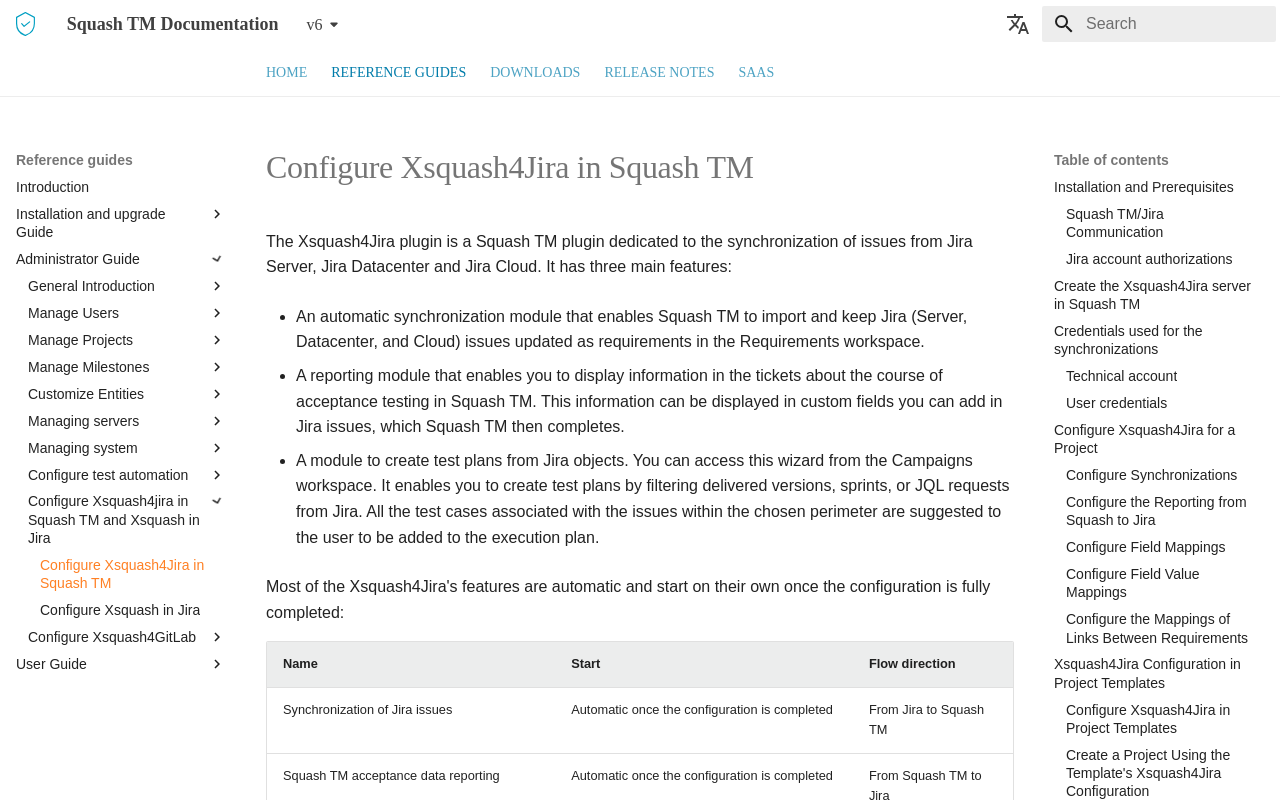Using the image as a reference, answer the following question in as much detail as possible:
What is the first installation guide?

I found the first installation guide by looking at the navigation menu under 'Installation and upgrade Guide' and found the first link, which is 'System Requirements and Prerequisites'.